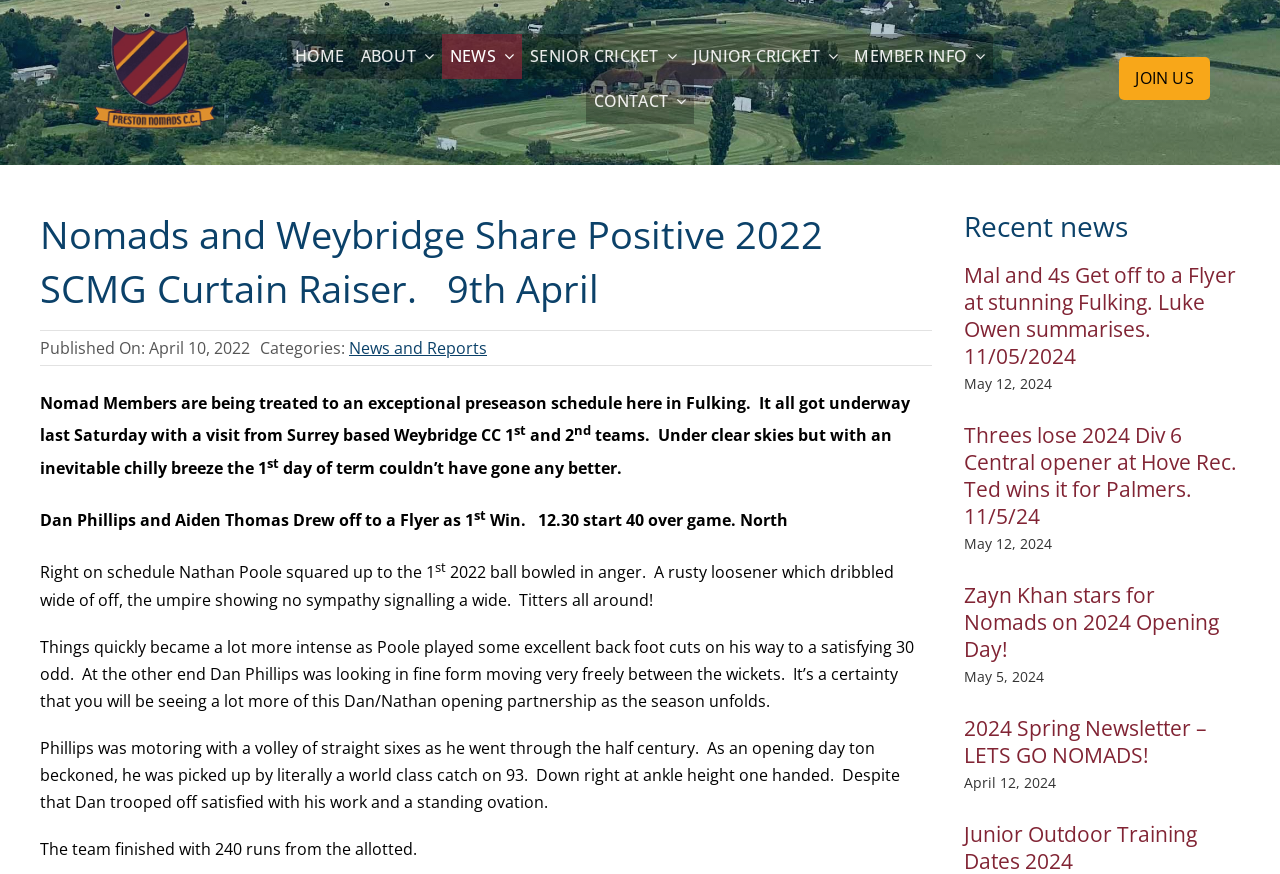Can you show the bounding box coordinates of the region to click on to complete the task described in the instruction: "Read the recent news article 'Mal and 4s Get off to a Flyer at stunning Fulking. Luke Owen summarises. 11/05/2024'"?

[0.753, 0.298, 0.966, 0.423]